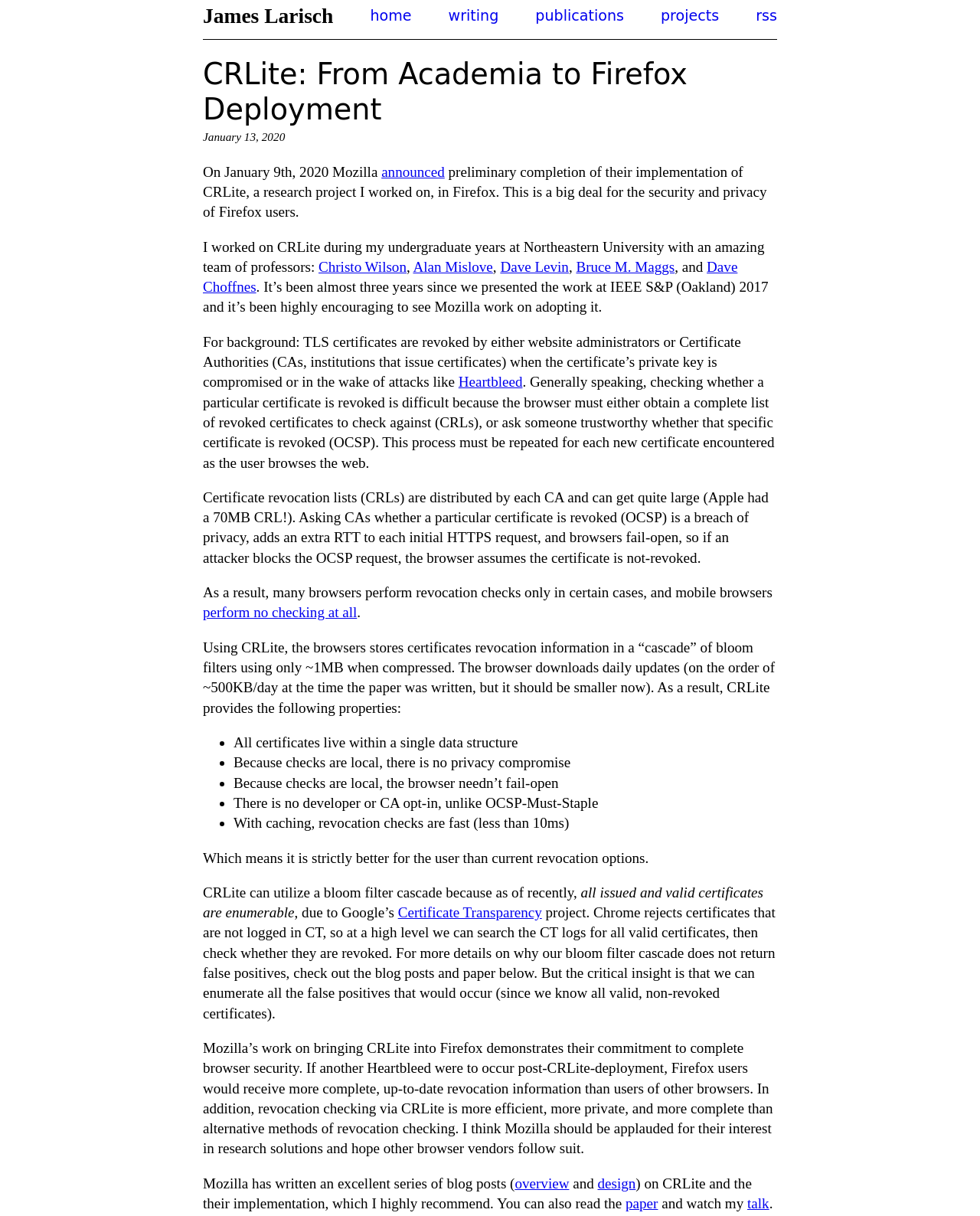Refer to the image and offer a detailed explanation in response to the question: What is the purpose of Certificate Transparency?

According to the webpage, Certificate Transparency is a project that makes all issued and valid certificates enumerable, which is a critical insight for the CRLite project to work.